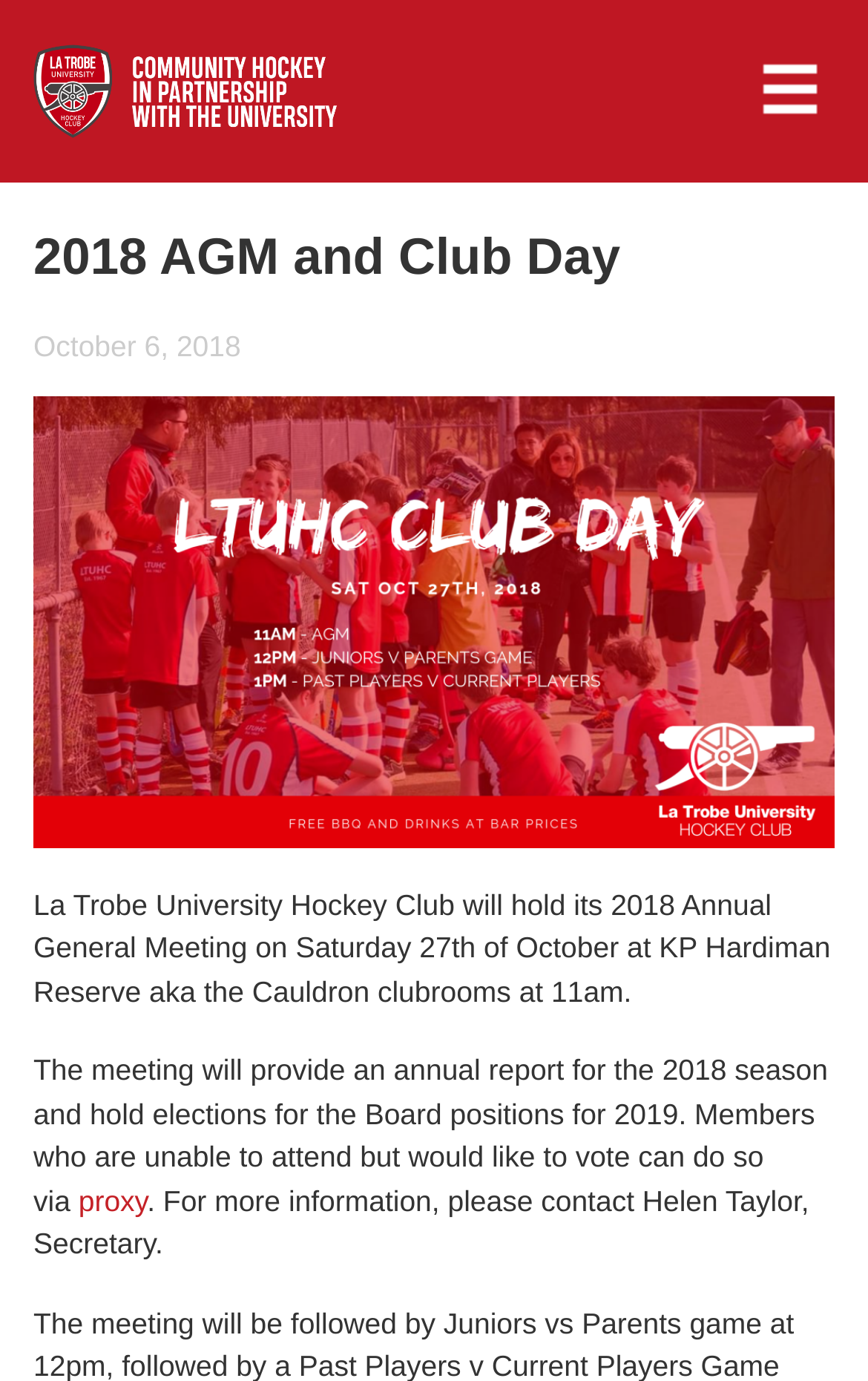What is the alternative way for members to vote?
Based on the image, provide your answer in one word or phrase.

Proxy